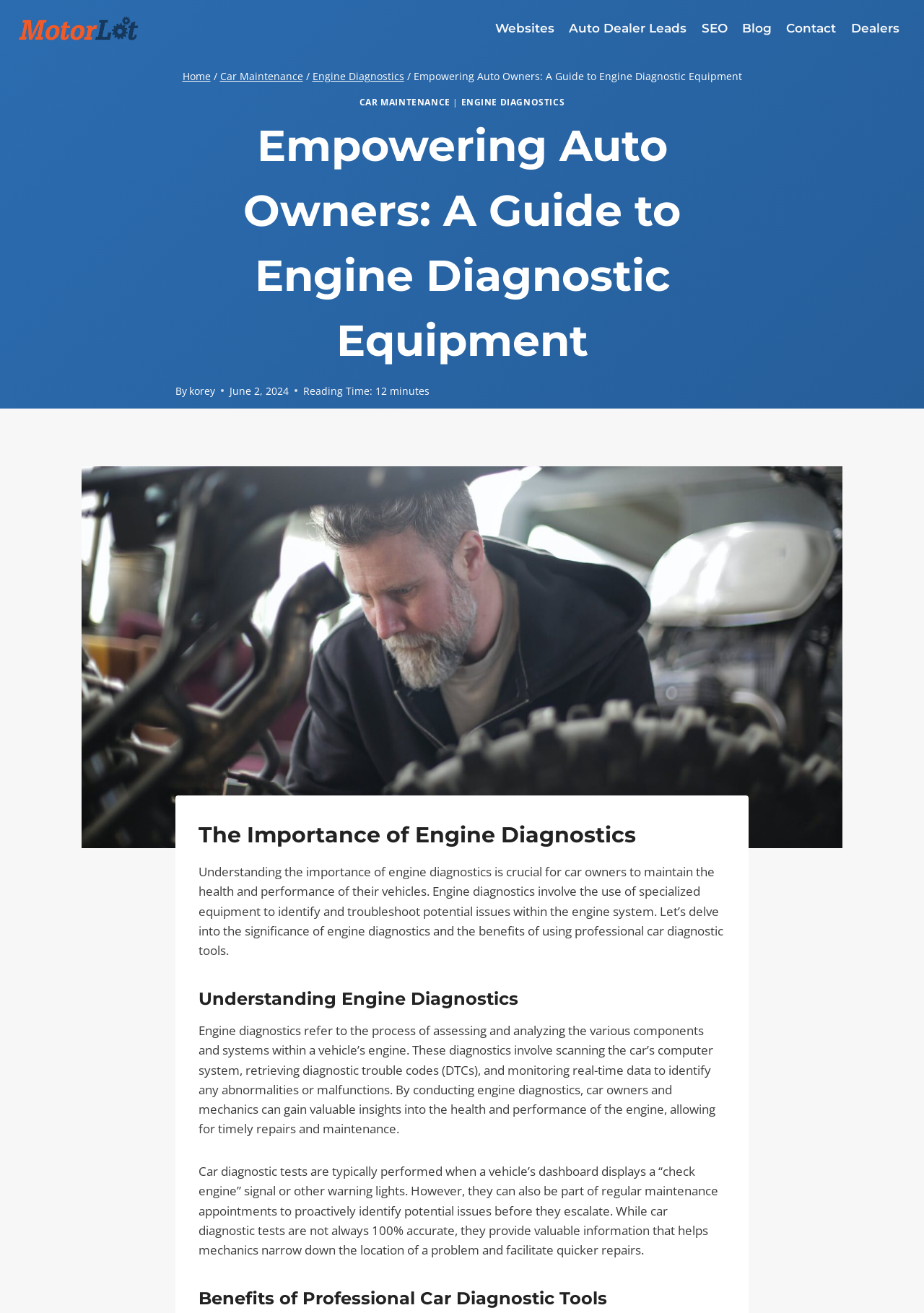Construct a thorough caption encompassing all aspects of the webpage.

This webpage is about empowering car owners with the right tools for engine diagnostic equipment. At the top left, there is a link to "Auto Dealer Marketing & Management Software – MotorLot" accompanied by an image. Below it, there is a primary navigation menu with links to "Websites", "Auto Dealer Leads", "SEO", "Blog", "Contact", and "Dealers".

On the top right, there is a breadcrumbs navigation menu showing the path "Home > Car Maintenance > Engine Diagnostics > Empowering Auto Owners: A Guide to Engine Diagnostic Equipment". Below the breadcrumbs, there are two links, "CAR MAINTENANCE" and "ENGINE DIAGNOSTICS", separated by a vertical line.

The main content of the webpage starts with a heading "Empowering Auto Owners: A Guide to Engine Diagnostic Equipment" followed by the author's name "korey" and the publication date "June 2, 2024". The reading time of the article is 12 minutes.

Below the heading, there is a large image related to engine diagnostic equipment, which takes up most of the width of the page. The image is accompanied by three headings: "The Importance of Engine Diagnostics", "Understanding Engine Diagnostics", and "Benefits of Professional Car Diagnostic Tools". Each heading is followed by a block of text that discusses the importance of engine diagnostics, the process of engine diagnostics, and the benefits of using professional car diagnostic tools.

In total, there are 7 links, 2 images, 13 blocks of text, and 3 headings on this webpage. The layout is organized, with clear headings and concise text, making it easy to read and understand.